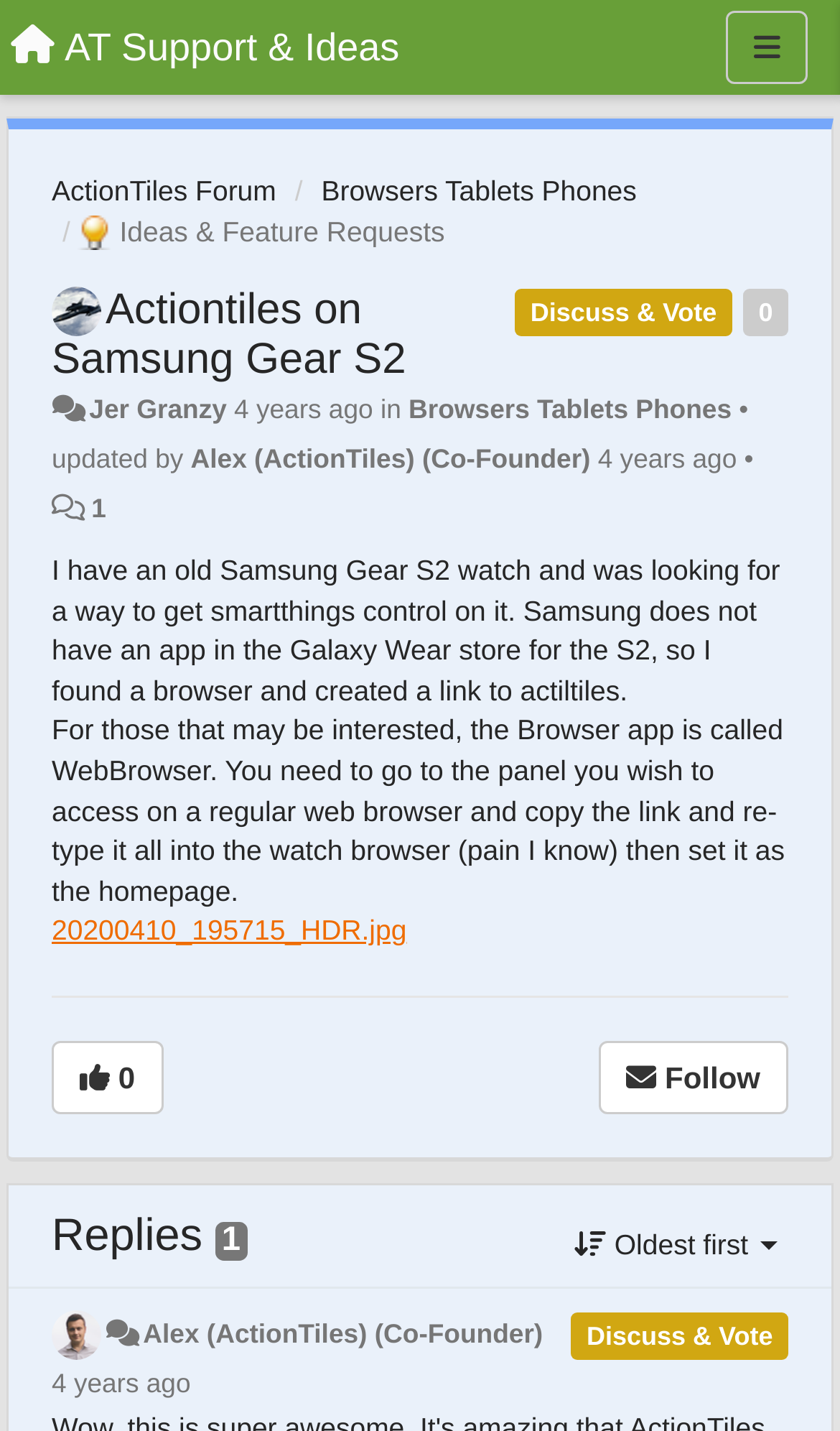Who is the co-founder mentioned in the post?
Answer with a single word or phrase, using the screenshot for reference.

Alex (ActionTiles)